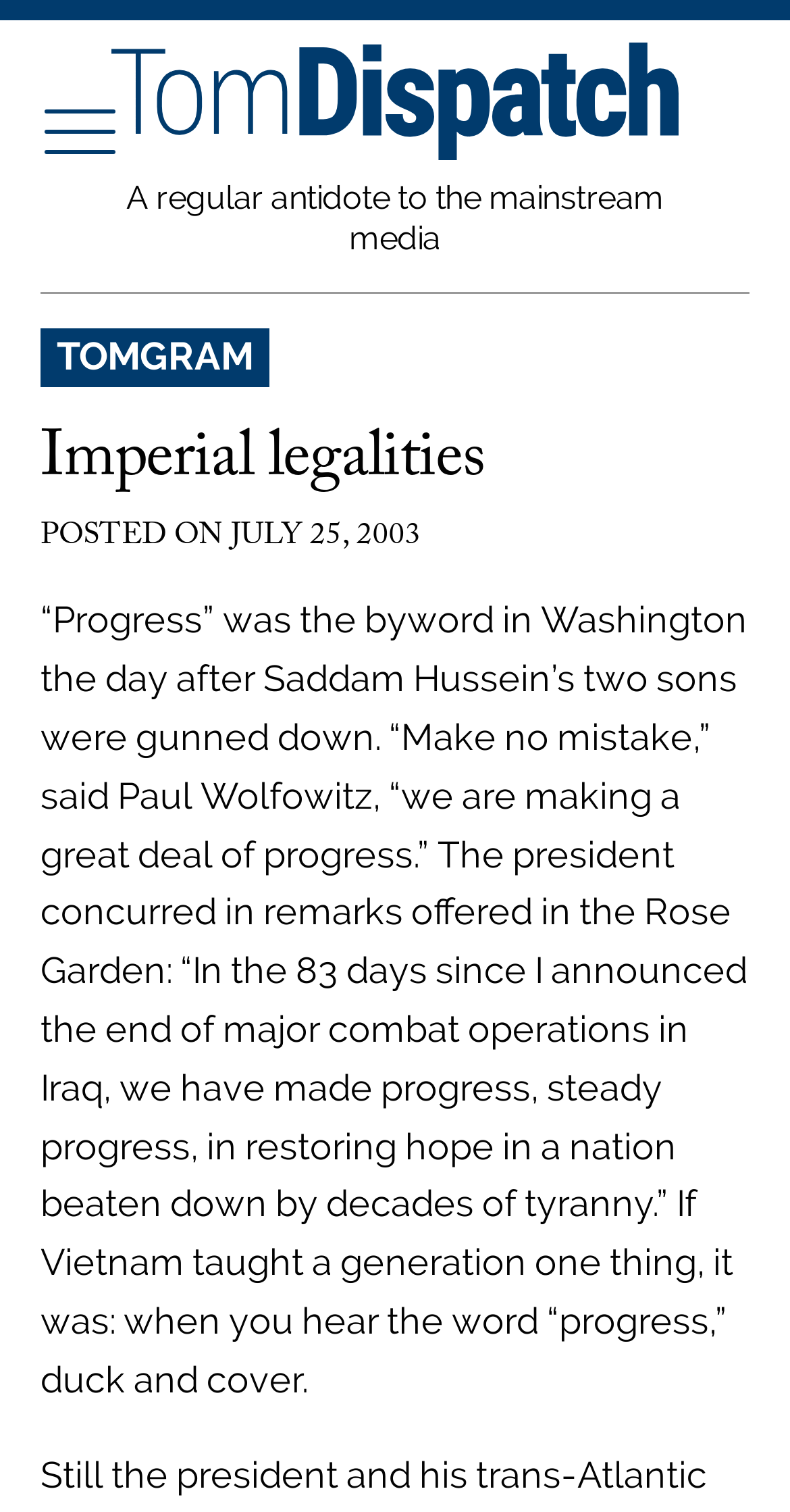Who is quoted in the article?
Give a thorough and detailed response to the question.

Paul Wolfowitz is quoted in the article, as mentioned in the sentence '“Make no mistake,” said Paul Wolfowitz, “we are making a great deal of progress.”'.